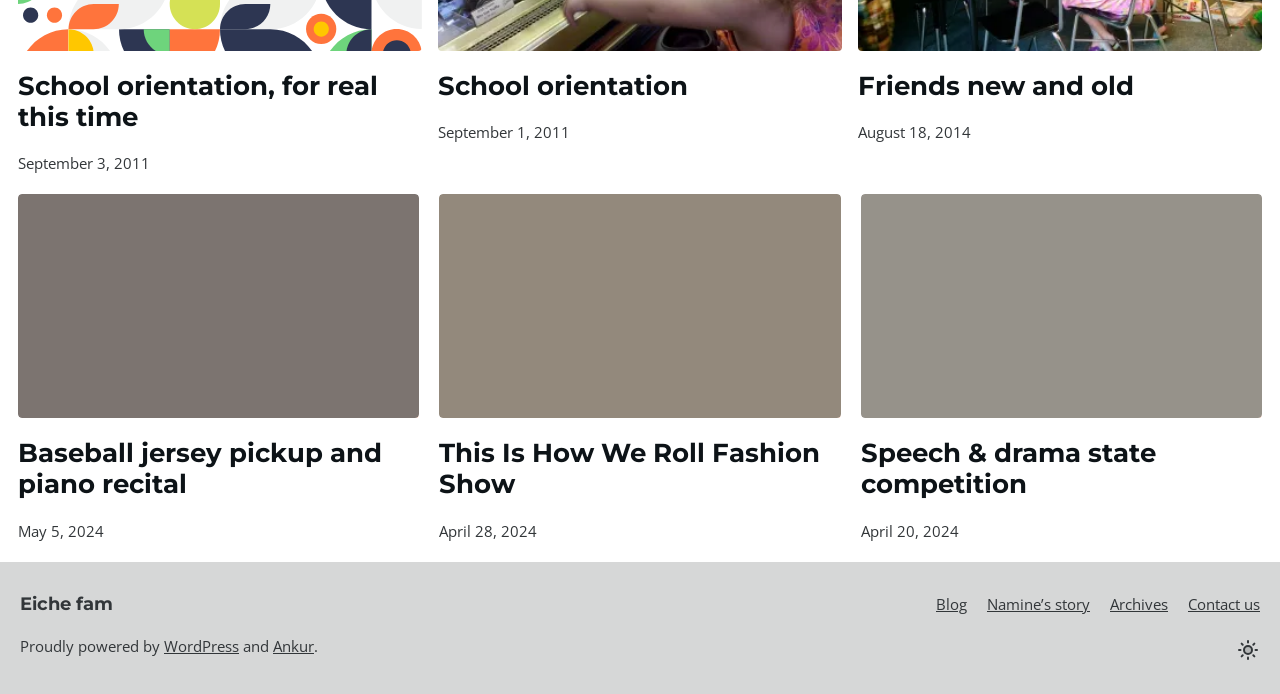Can you identify the bounding box coordinates of the clickable region needed to carry out this instruction: 'Go to 'Eiche fam''? The coordinates should be four float numbers within the range of 0 to 1, stated as [left, top, right, bottom].

[0.016, 0.854, 0.088, 0.885]